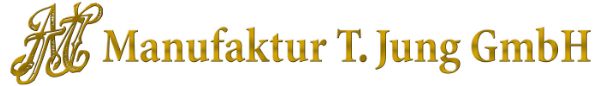Answer the question in one word or a short phrase:
What industry does Manufaktur T. Jung GmbH operate in?

Firearms